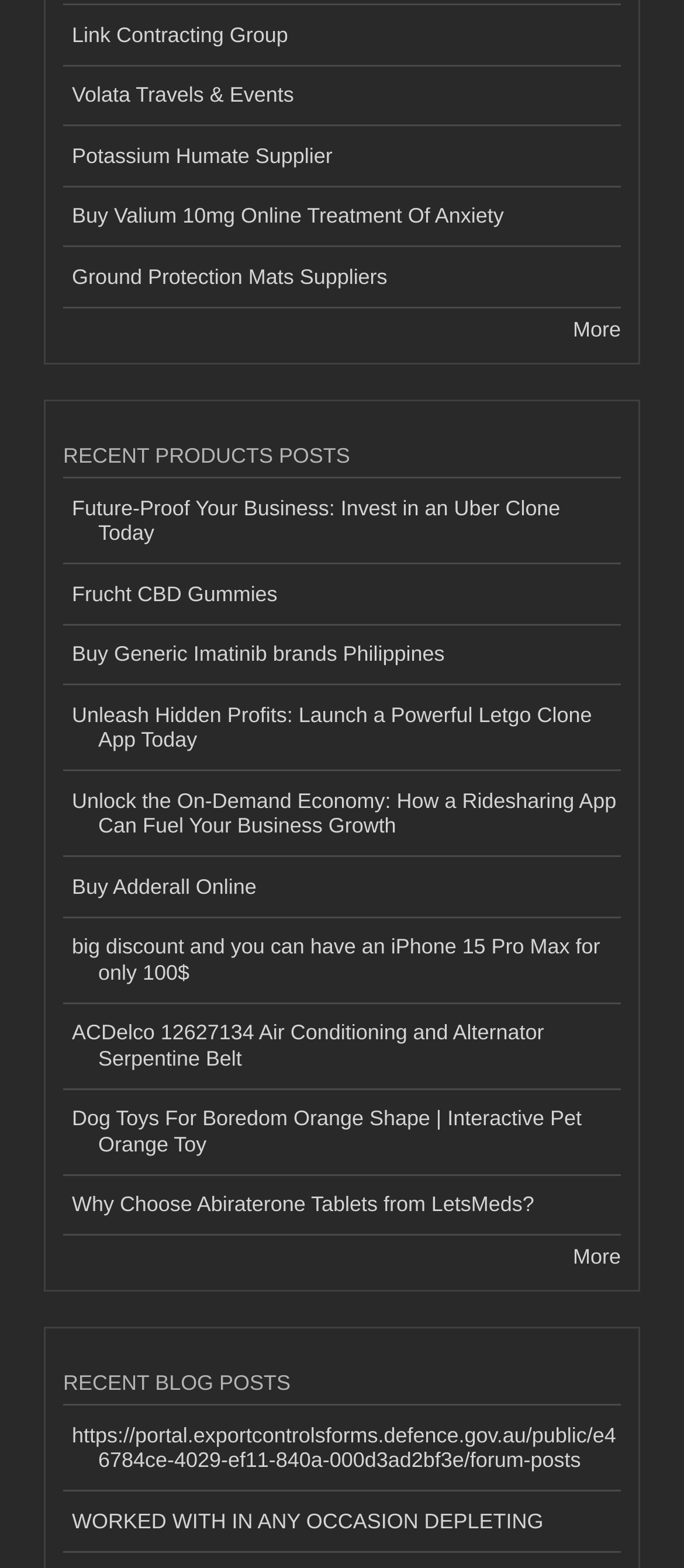Give a short answer using one word or phrase for the question:
How many links are under the 'RECENT PRODUCTS POSTS' section?

9